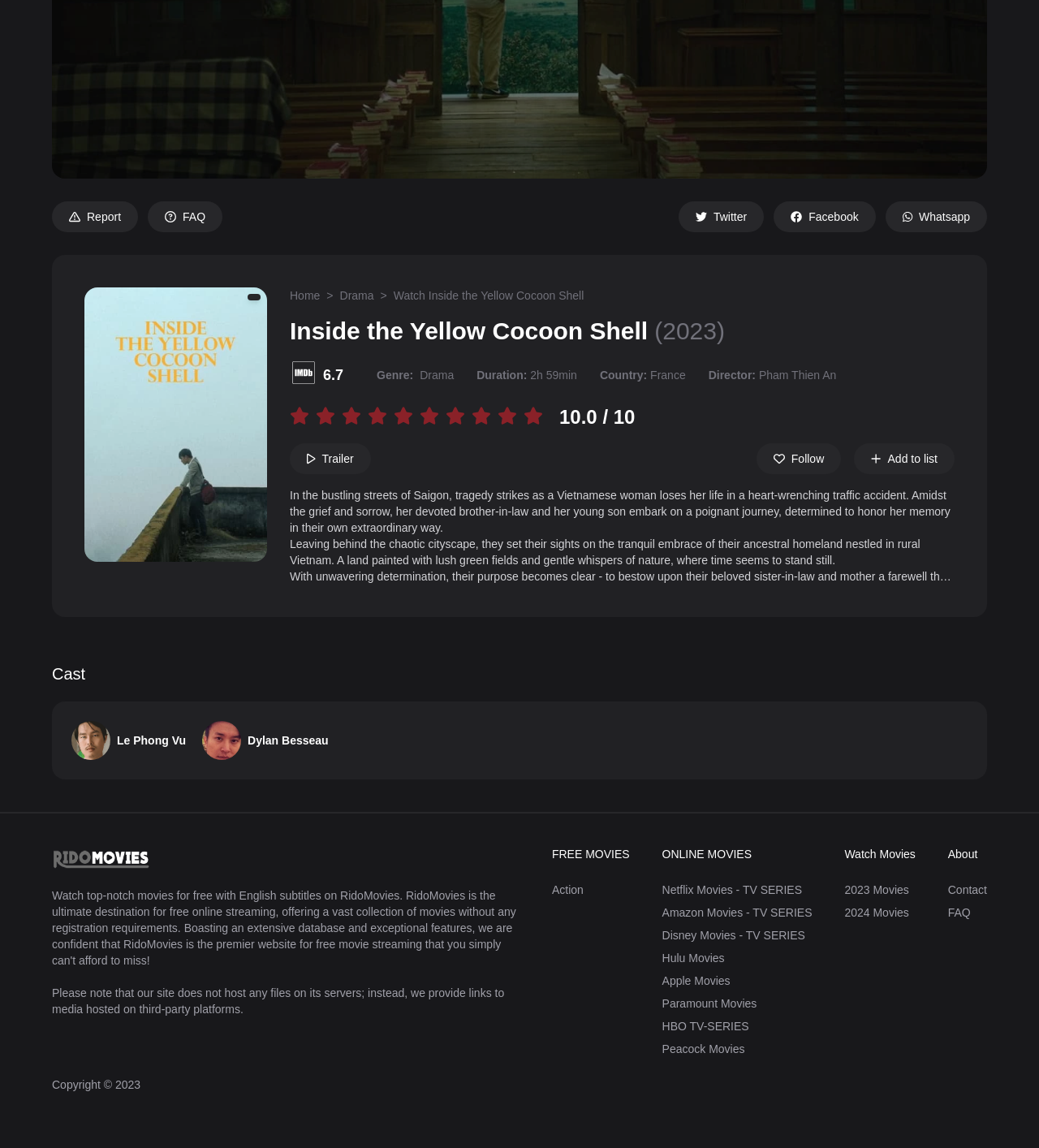Bounding box coordinates are specified in the format (top-left x, top-left y, bottom-right x, bottom-right y). All values are floating point numbers bounded between 0 and 1. Please provide the bounding box coordinate of the region this sentence describes: Country: France

[0.577, 0.32, 0.66, 0.334]